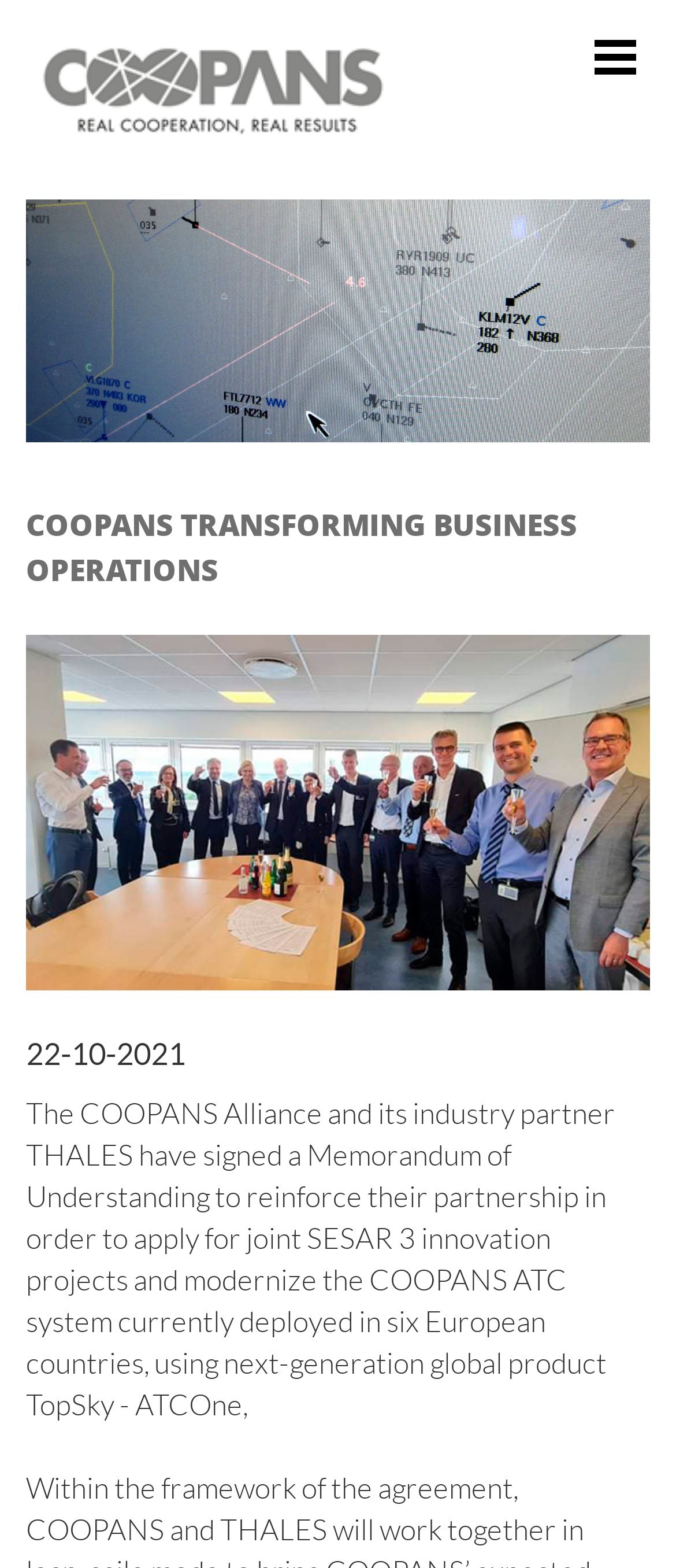Please specify the bounding box coordinates of the clickable section necessary to execute the following command: "go to home page".

[0.395, 0.114, 0.941, 0.147]